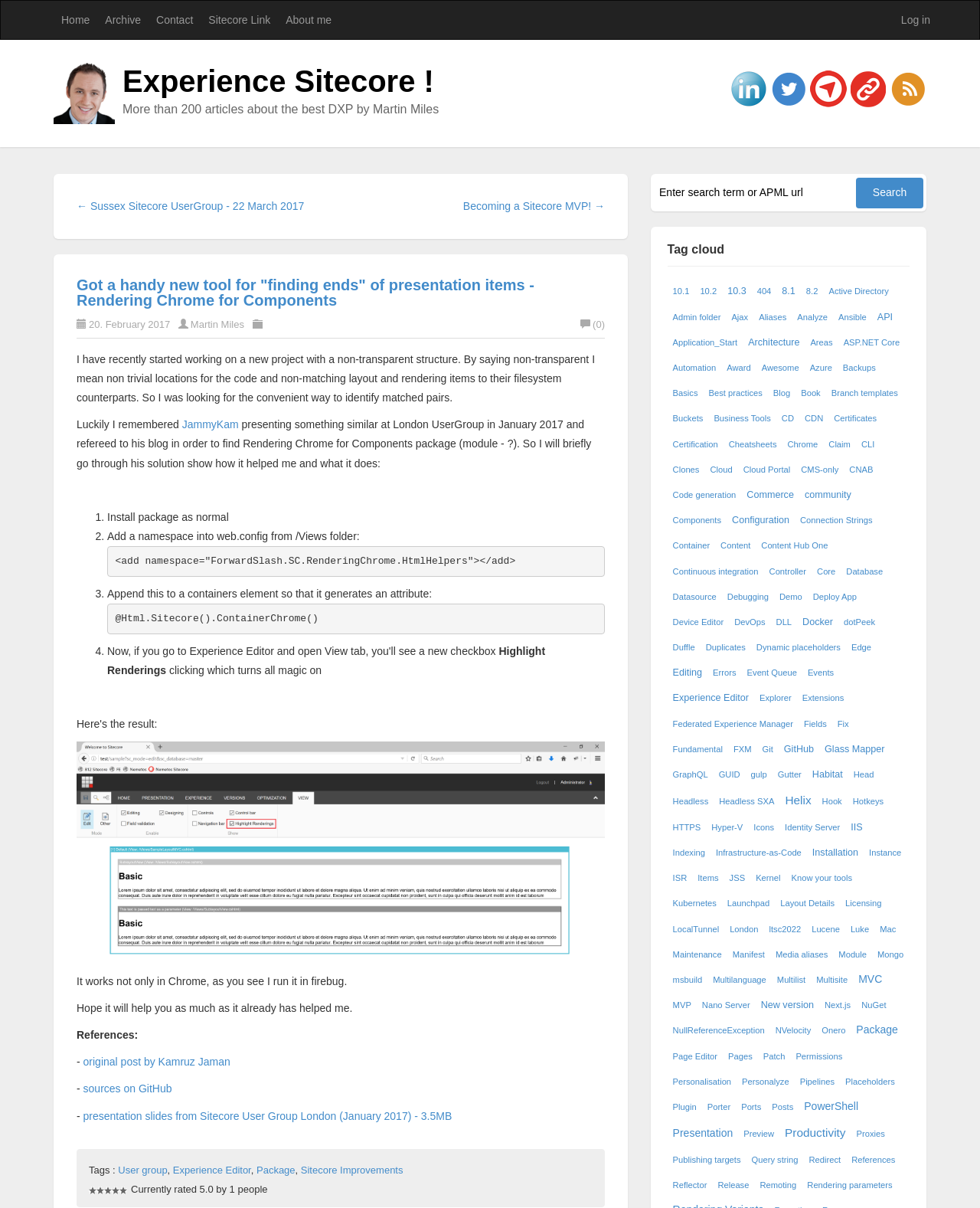Using floating point numbers between 0 and 1, provide the bounding box coordinates in the format (top-left x, top-left y, bottom-right x, bottom-right y). Locate the UI element described here: News

None